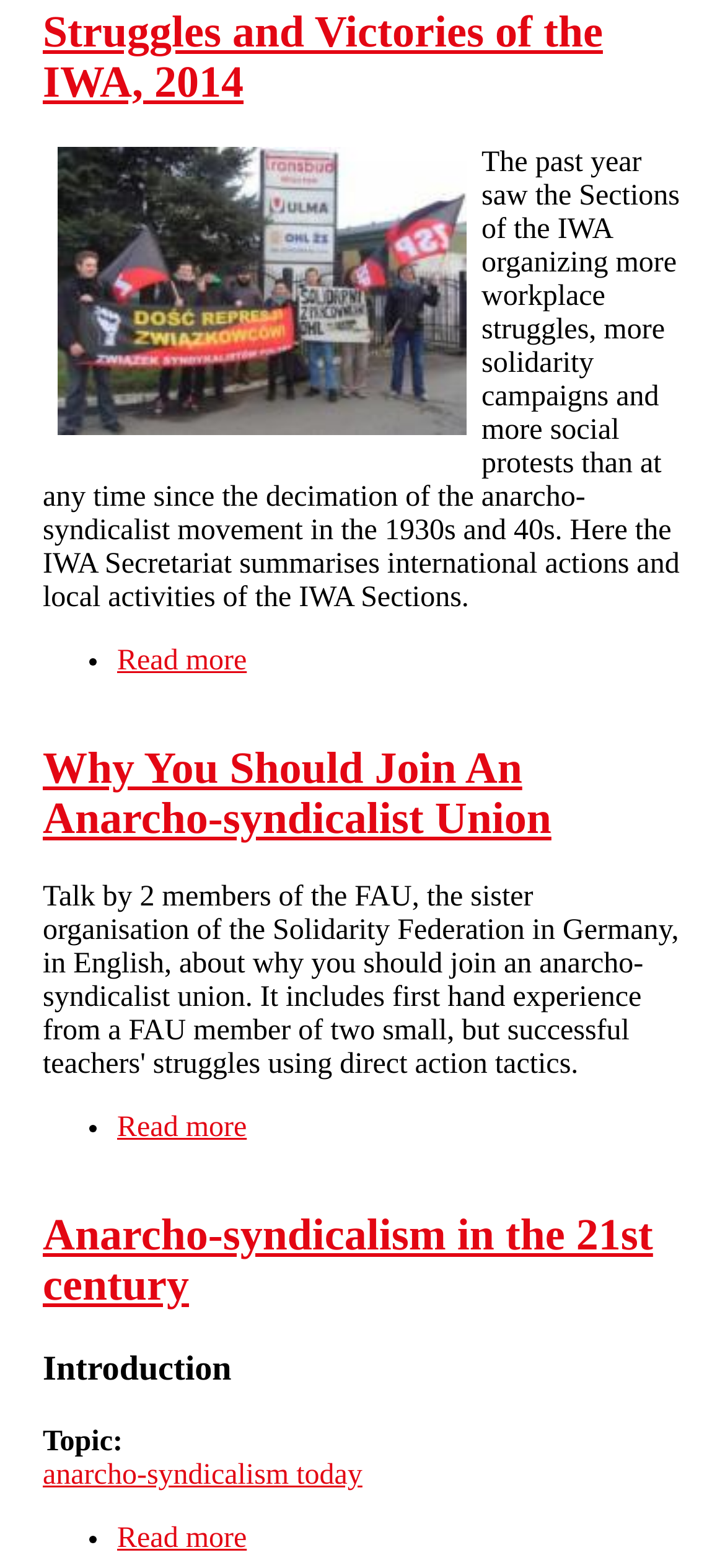What is the title of the first article?
Using the image as a reference, give a one-word or short phrase answer.

Struggles and Victories of the IWA, 2014